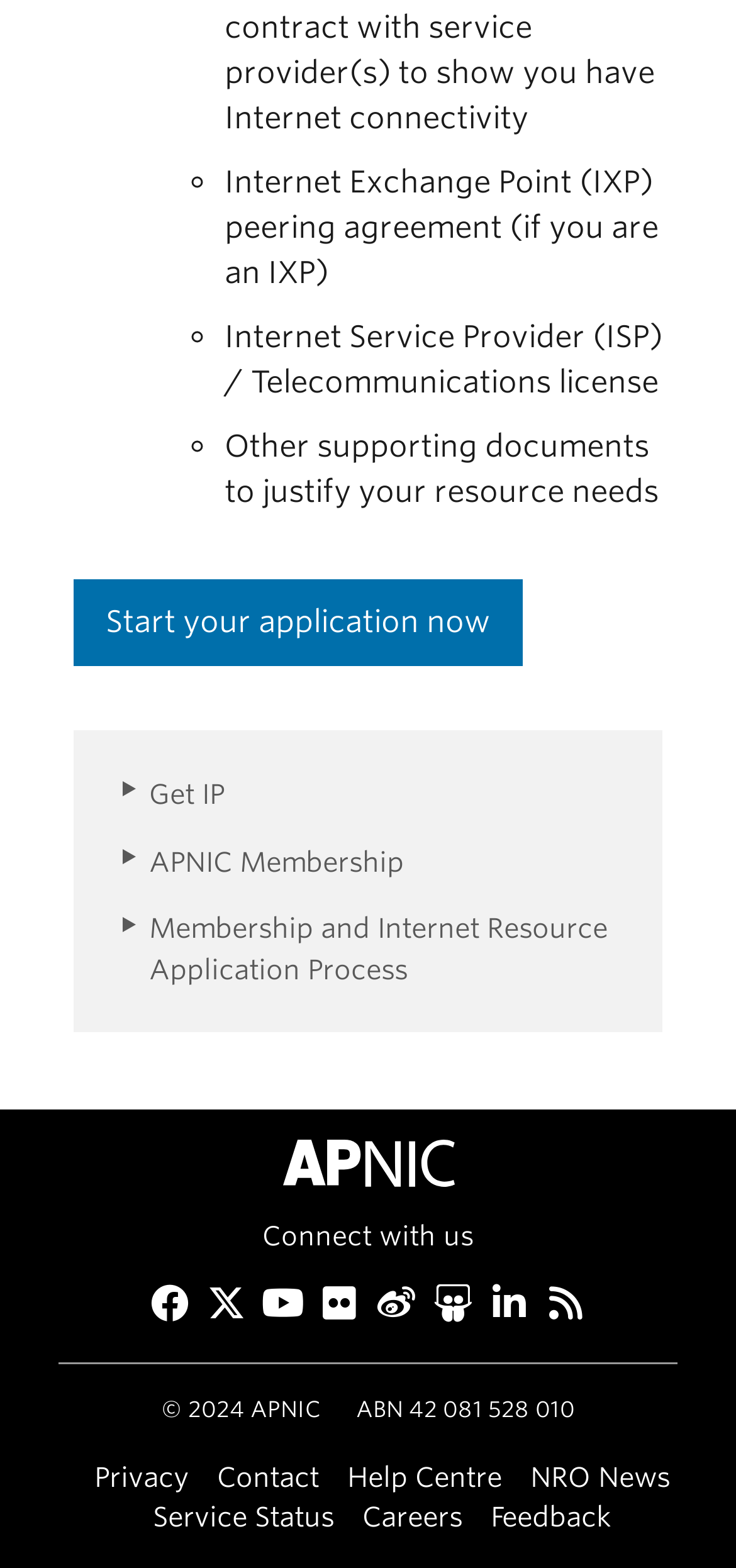Using the elements shown in the image, answer the question comprehensively: What are the available resources on the webpage?

The webpage provides several resources, including links to 'Get IP', 'APNIC Membership', and 'Membership and Internet Resource Application Process', which users can access for more information.